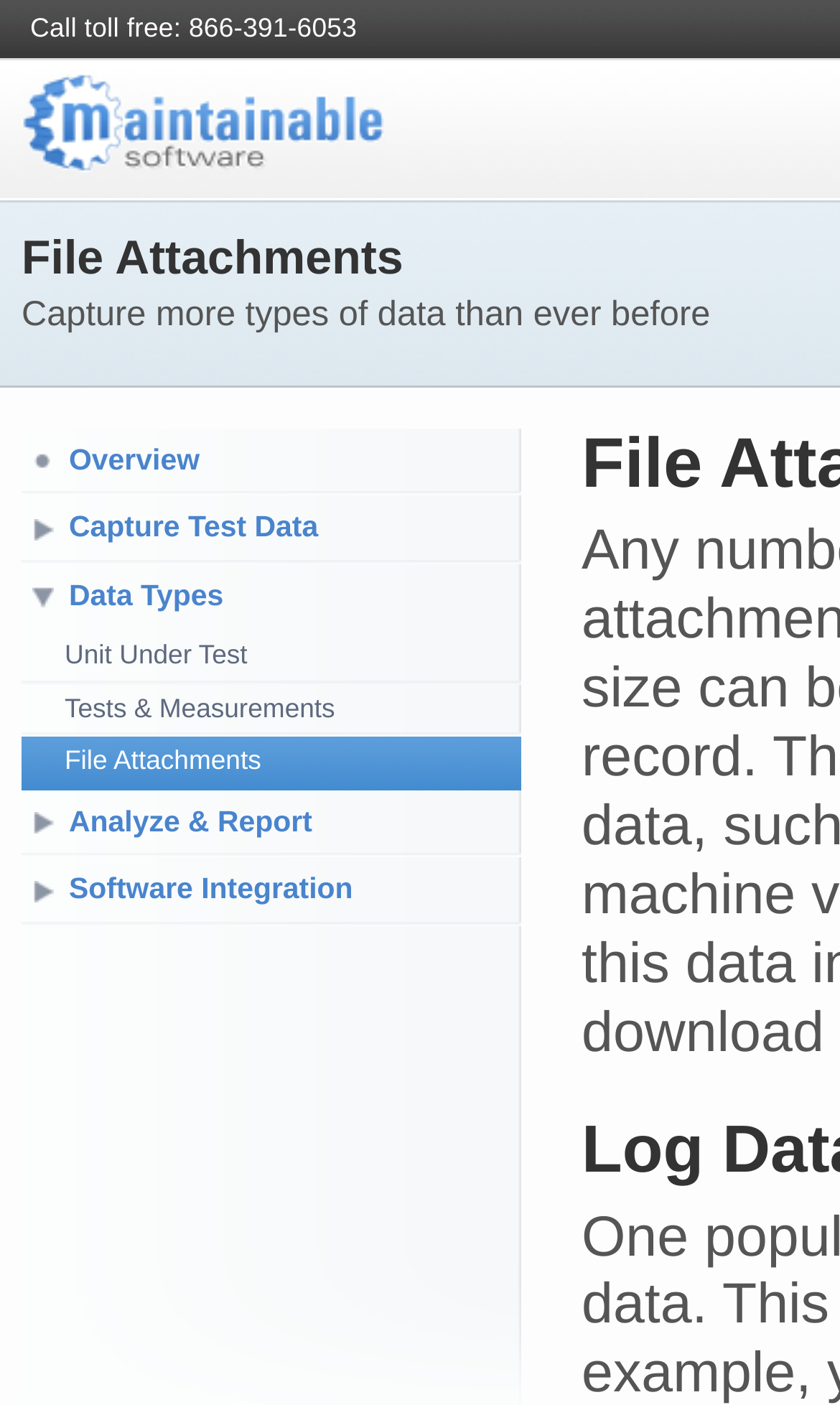Please give a succinct answer to the question in one word or phrase:
How many links are there in the navigation menu?

9